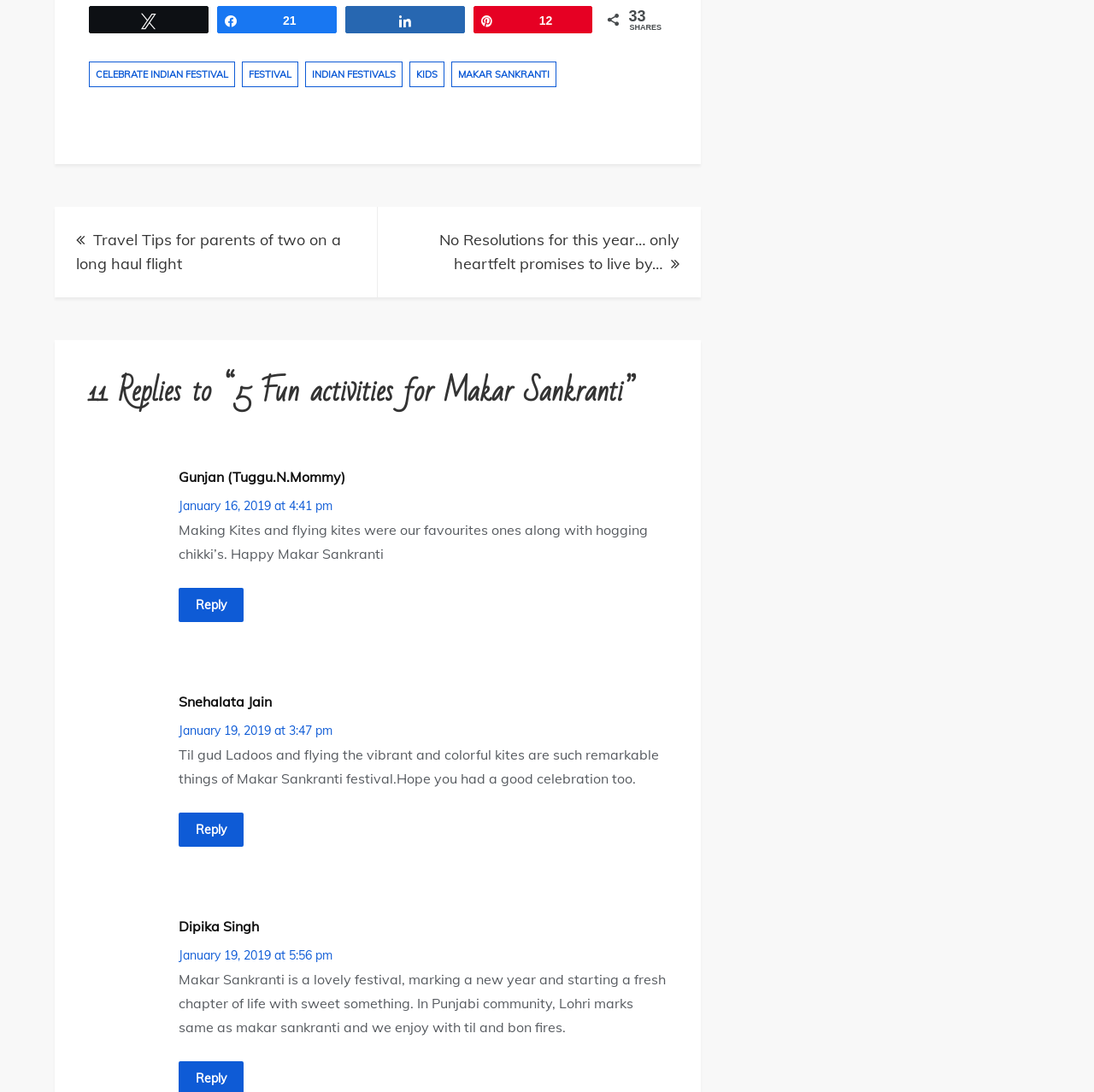Please find the bounding box for the UI element described by: "celebrate indian festival".

[0.081, 0.056, 0.215, 0.079]